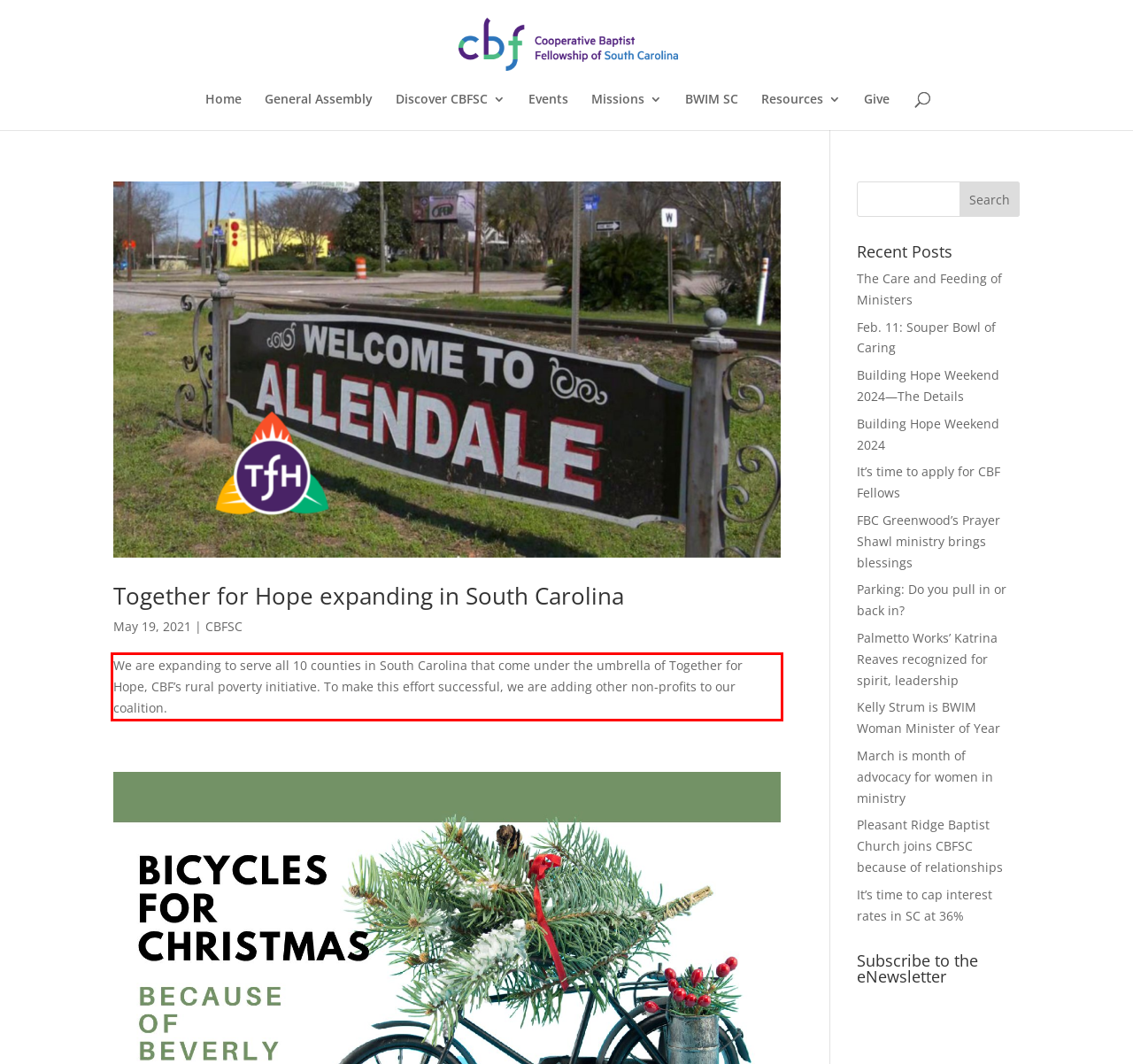You are given a screenshot of a webpage with a UI element highlighted by a red bounding box. Please perform OCR on the text content within this red bounding box.

We are expanding to serve all 10 counties in South Carolina that come under the umbrella of Together for Hope, CBF’s rural poverty initiative. To make this effort successful, we are adding other non-profits to our coalition.